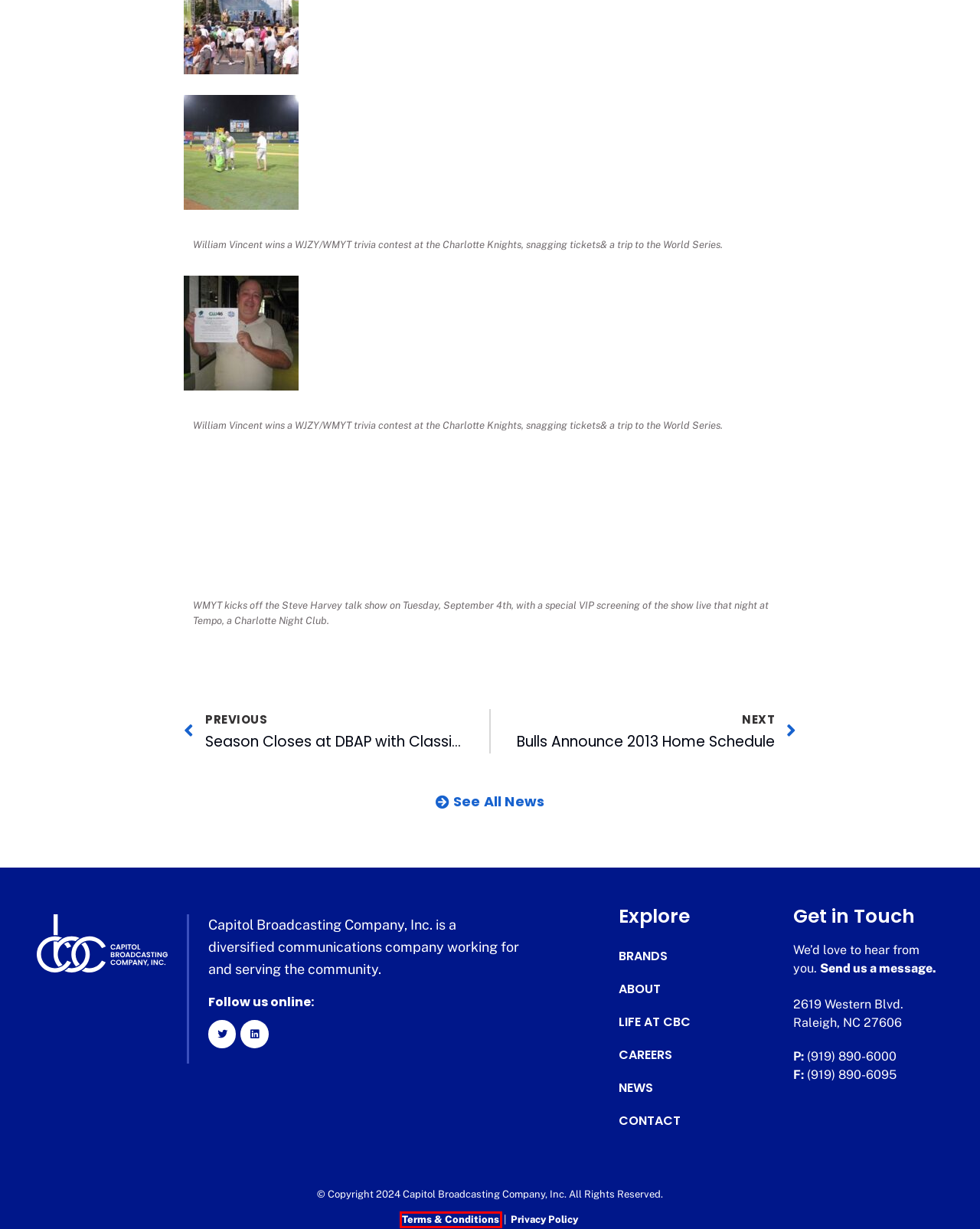Analyze the screenshot of a webpage featuring a red rectangle around an element. Pick the description that best fits the new webpage after interacting with the element inside the red bounding box. Here are the candidates:
A. News – Capitol Broadcasting Company
B. Terms & Conditions – Capitol Broadcasting Company
C. Bulls Announce 2013 Home Schedule – Capitol Broadcasting Company
D. Contact – Capitol Broadcasting Company
E. Life at CBC – Capitol Broadcasting Company
F. Careers – Capitol Broadcasting Company
G. Season Closes at DBAP with Classic Evening – Capitol Broadcasting Company
H. Privacy Policy – Capitol Broadcasting Company

B